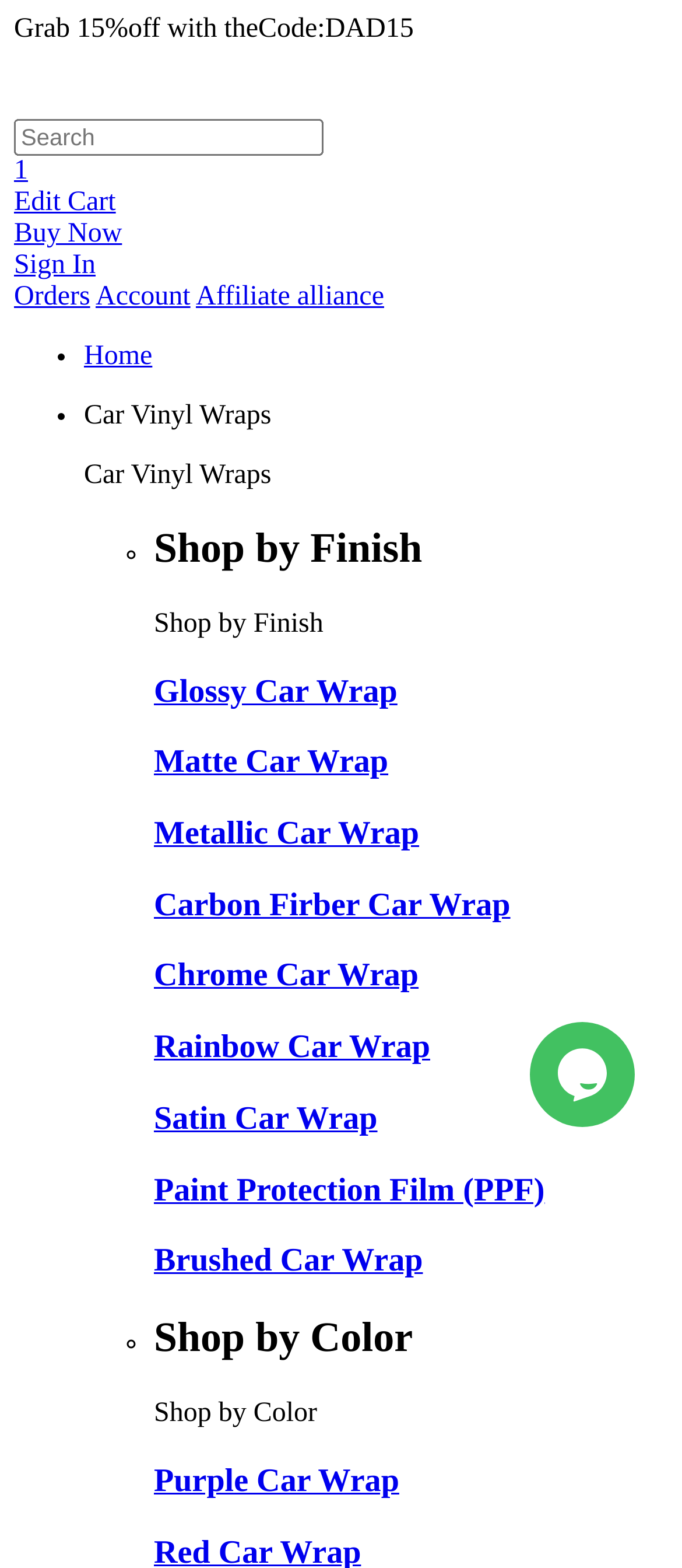Please provide the bounding box coordinates for the element that needs to be clicked to perform the instruction: "View shopping cart". The coordinates must consist of four float numbers between 0 and 1, formatted as [left, top, right, bottom].

[0.021, 0.099, 0.041, 0.118]